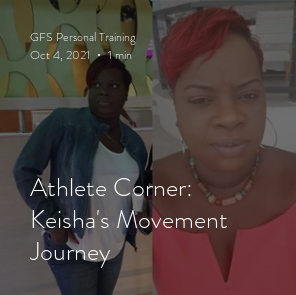Provide a thorough description of the image.

The image features a portrait of Keisha, highlighting her journey in the "Athlete Corner" series. With vibrant red hair and a confident expression, Keisha appears in a pink top, capturing her strength and determination. The background is a colorful, modern setting that enhances the motivational theme of her journey in fitness and movement. Accompanying the image is the text "Athlete Corner: Keisha's Movement Journey," presented in a stylish font, along with the details "GFS Personal Training" and the date "Oct 4, 2021," indicating that this post is part of a series focused on individual experiences in physical training. The focus of this post is to inspire others through Keisha's personal fitness story within a one-minute read.